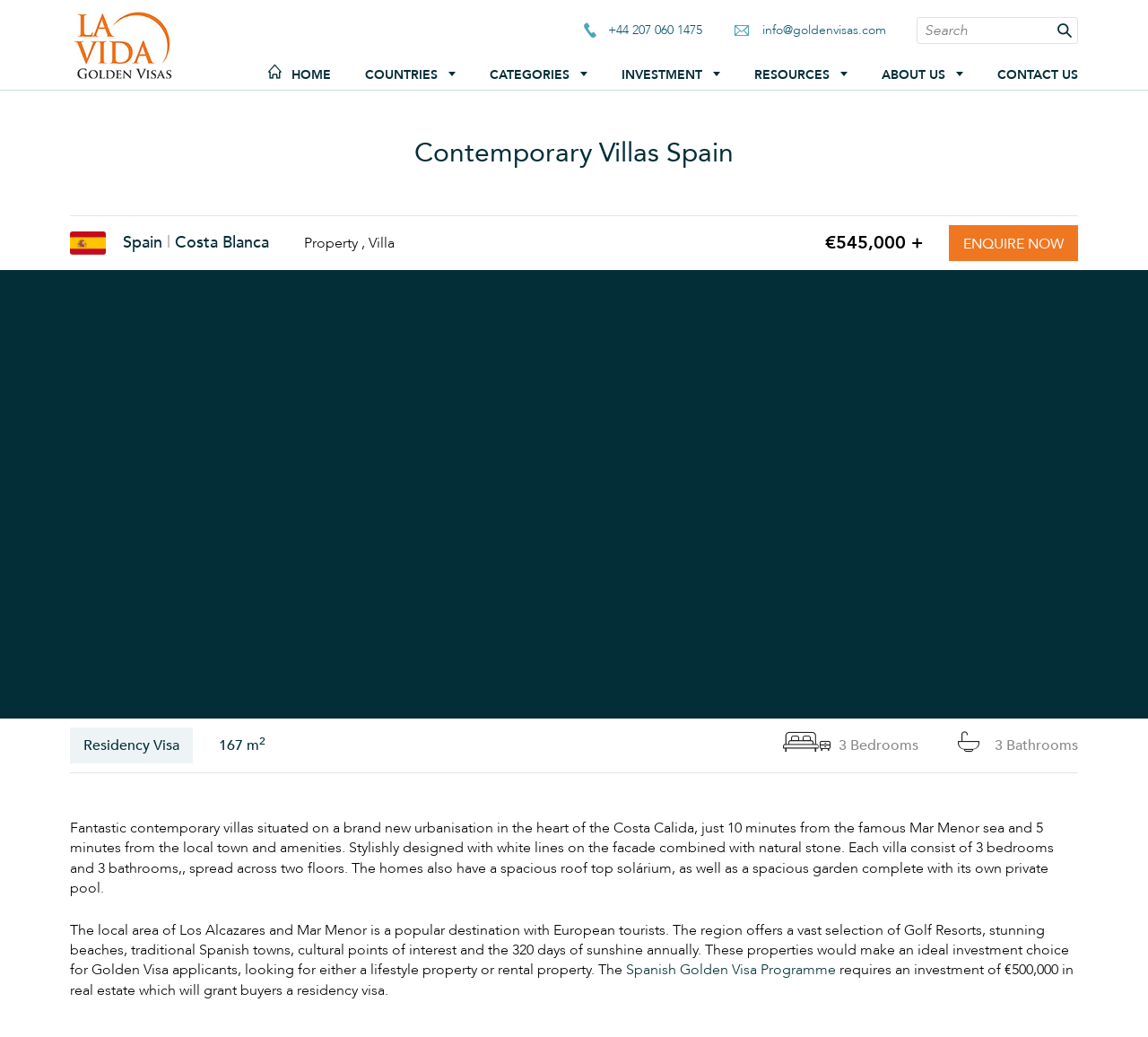What is the name of the sea near the villa?
Please respond to the question thoroughly and include all relevant details.

I found the answer by looking at the StaticText element with the text '10 minutes from the famous Mar Menor sea' which is located in the middle of the page, near the description of the villa.